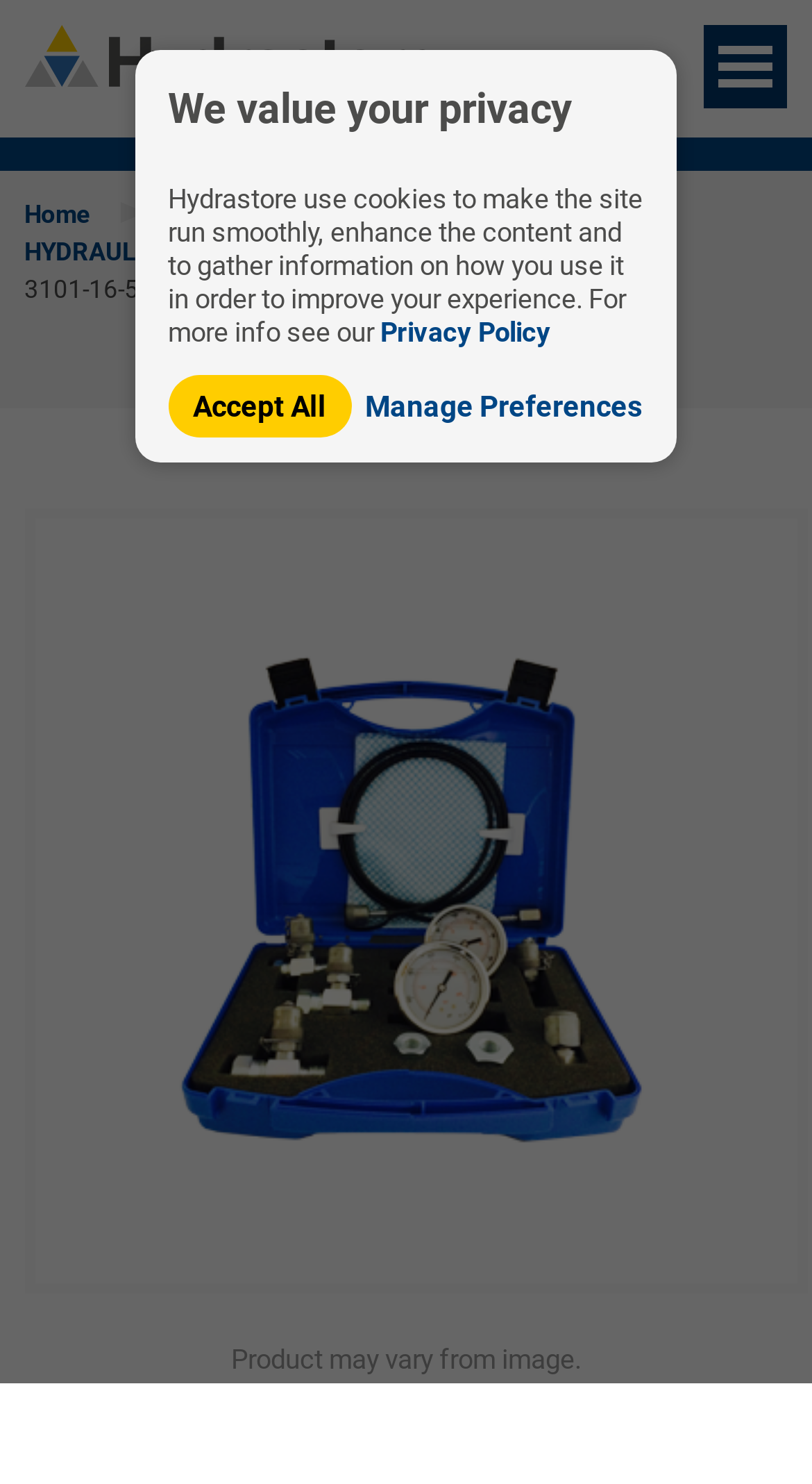Please identify the bounding box coordinates of the element I need to click to follow this instruction: "view product illustration".

[0.03, 0.343, 0.996, 0.871]